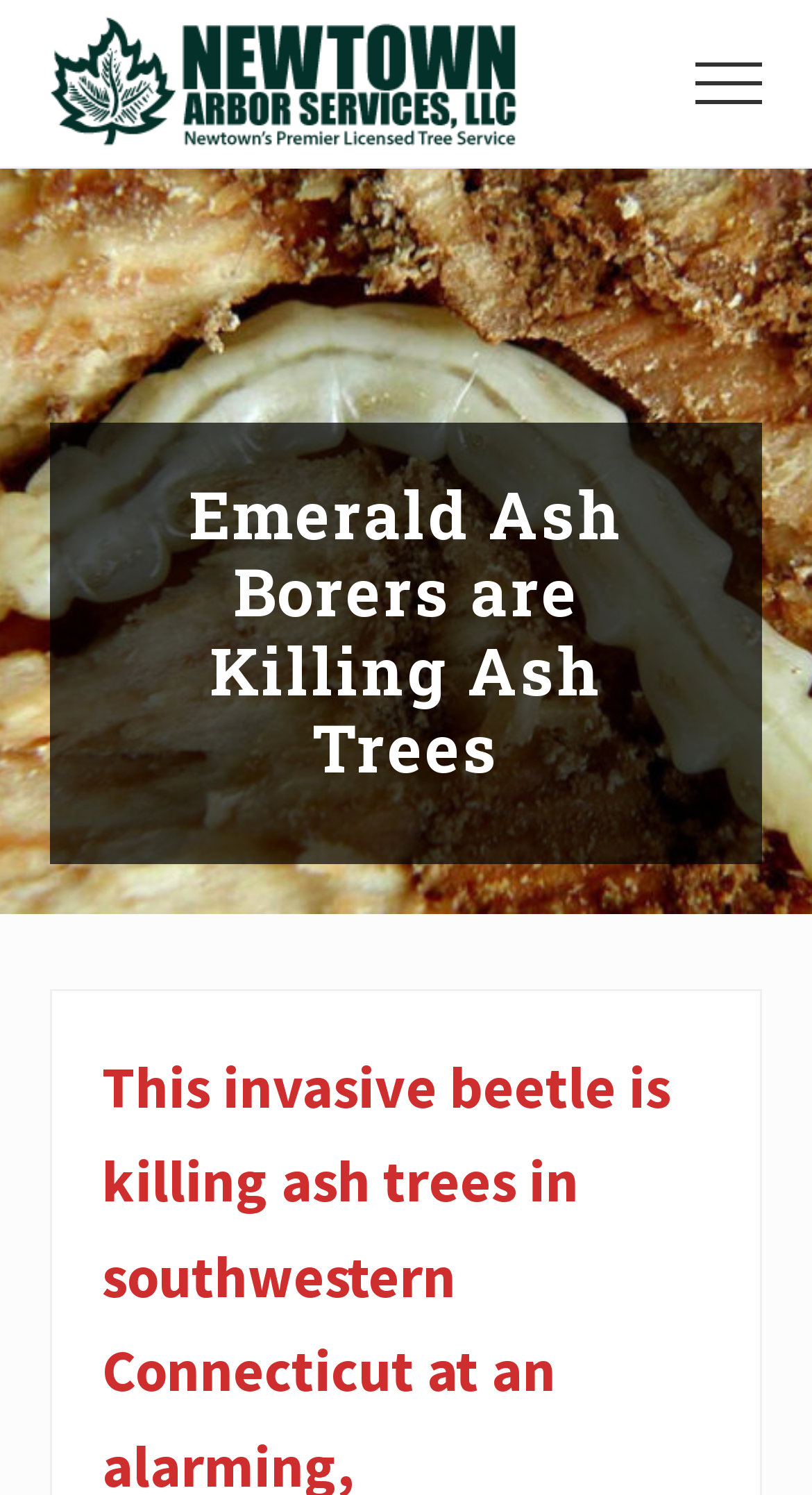Can users skip to the main content?
Could you please answer the question thoroughly and with as much detail as possible?

I found a link with the text 'Skip to main content' which is located at the top of the page, indicating that users can skip to the main content.